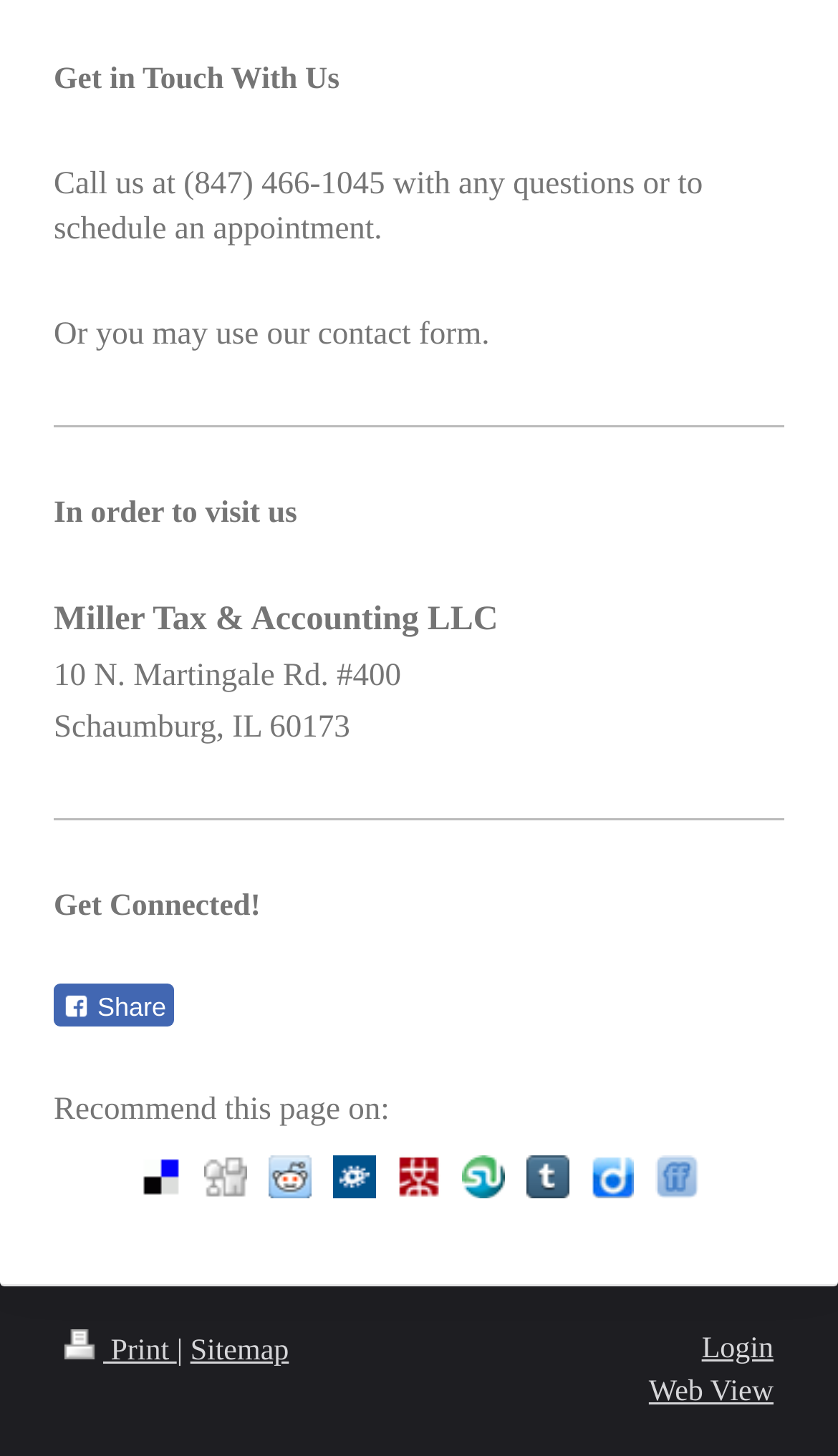Can you specify the bounding box coordinates of the area that needs to be clicked to fulfill the following instruction: "Get directions to the office"?

[0.064, 0.414, 0.594, 0.439]